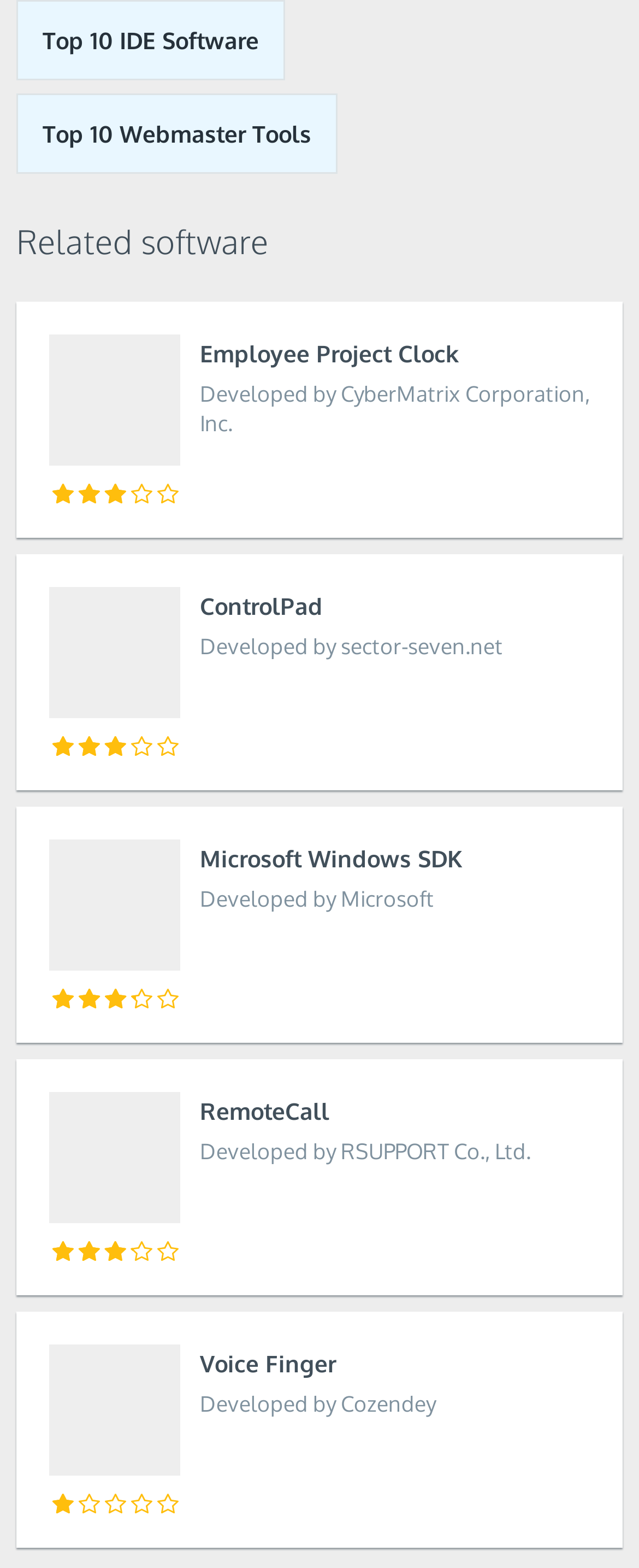Answer the question with a single word or phrase: 
What is the category of 'Employee Project Clock'?

Software